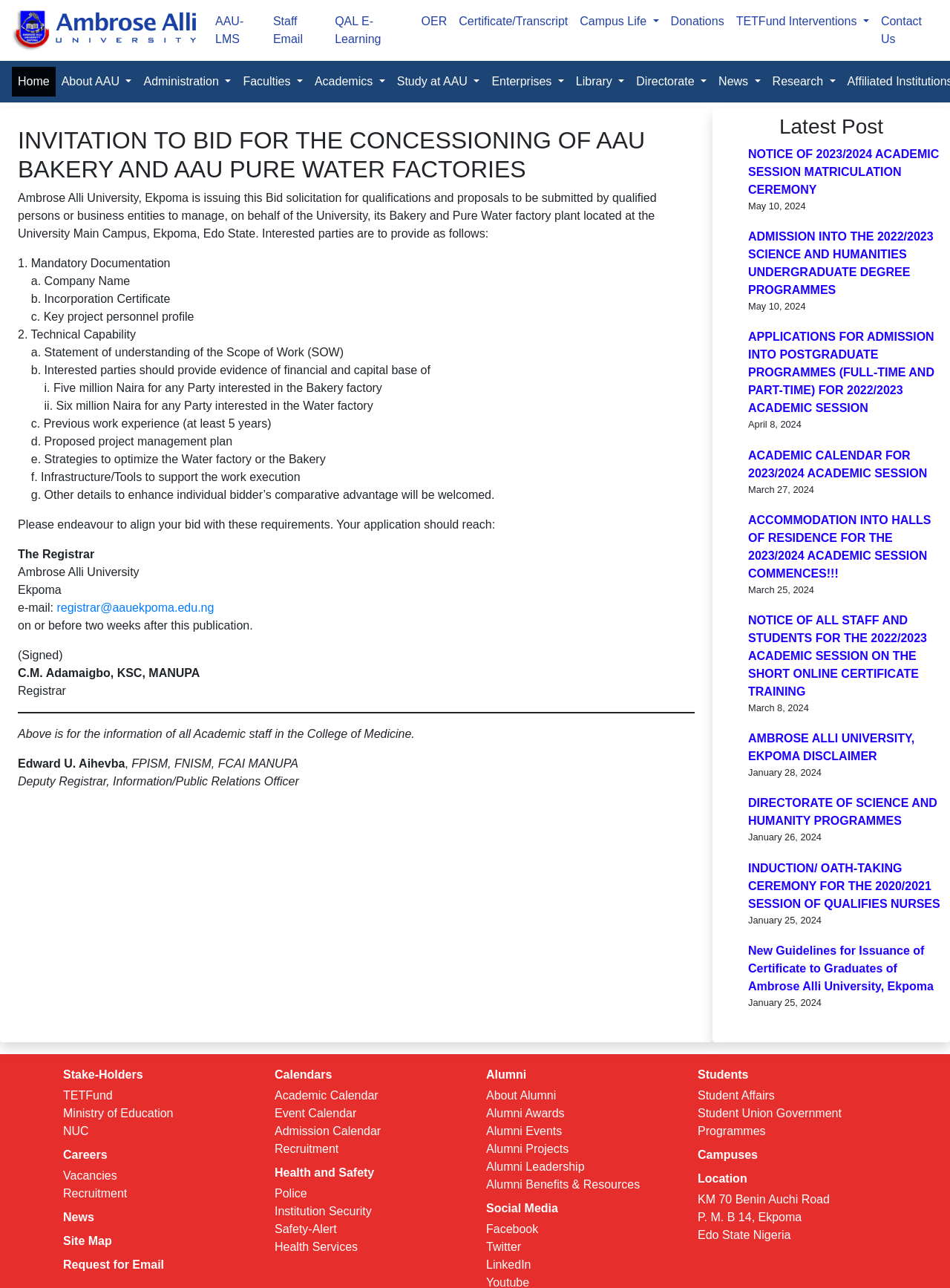Can you specify the bounding box coordinates of the area that needs to be clicked to fulfill the following instruction: "Click the 'NOTICE OF 2023/2024 ACADEMIC SESSION MATRICULATION CEREMONY' link"?

[0.788, 0.115, 0.988, 0.152]